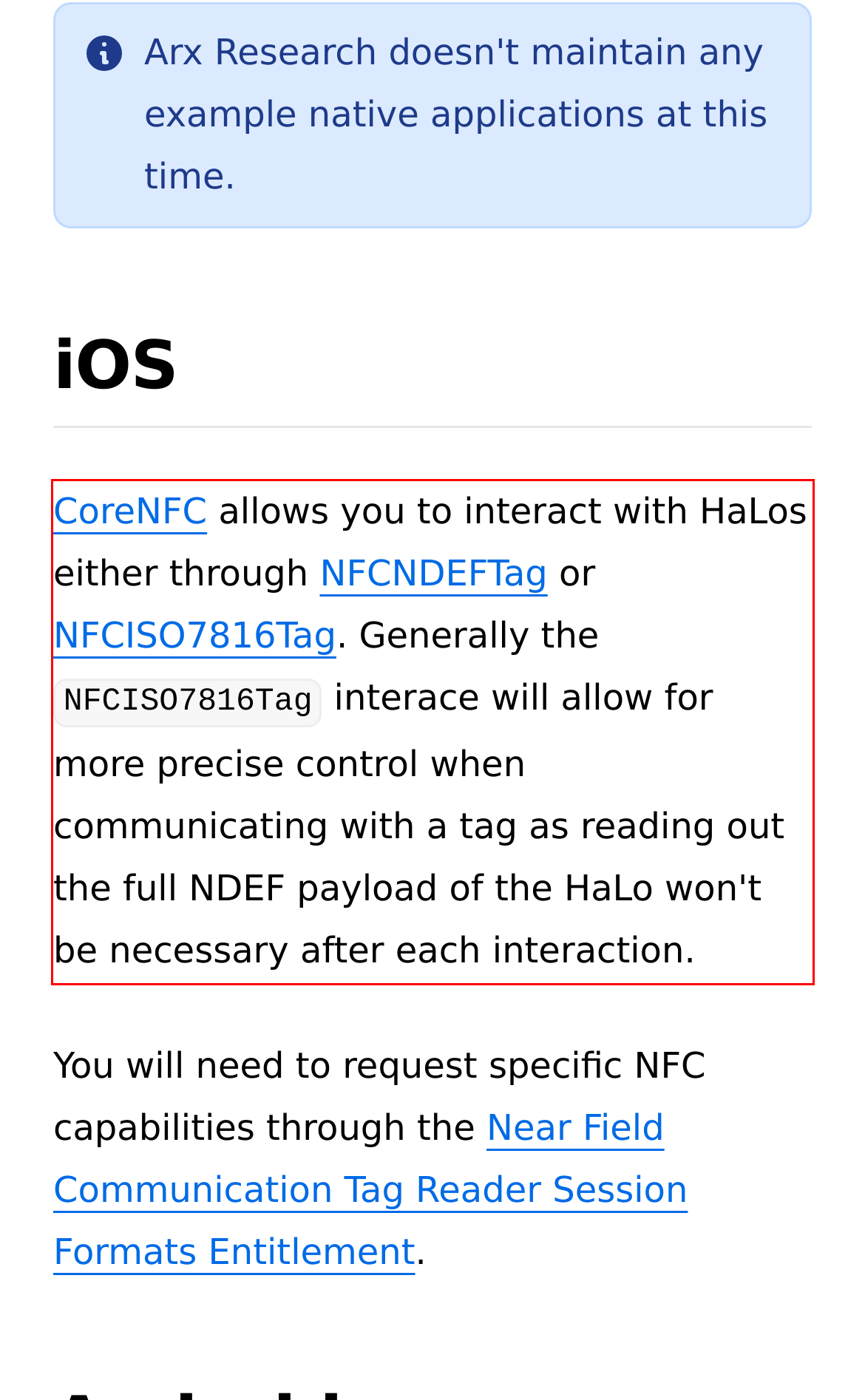With the given screenshot of a webpage, locate the red rectangle bounding box and extract the text content using OCR.

CoreNFC (opens in a new tab) allows you to interact with HaLos either through NFCNDEFTag (opens in a new tab) or NFCISO7816Tag (opens in a new tab) . Generally the NFCISO7816Tag interace will allow for more precise control when communicating with a tag as reading out the full NDEF payload of the HaLo won't be necessary after each interaction.